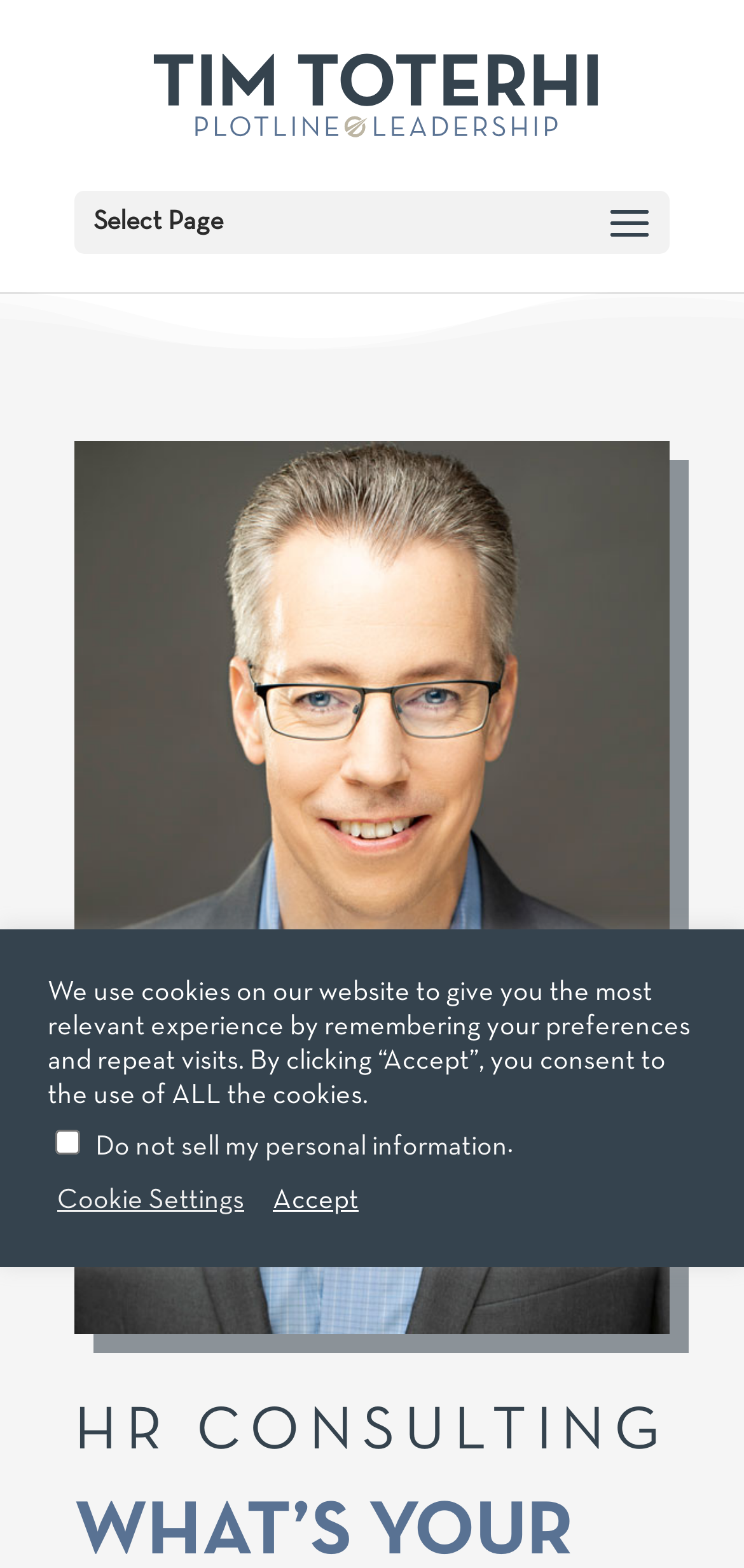Explain in detail what you observe on this webpage.

The webpage is titled "HR Consulting - Tim Toterhi" and features a prominent link to "Tim Toterhi" at the top, accompanied by an image with the same name. Below this, there is a dropdown menu labeled "Select Page". 

A large image occupies most of the page, spanning from the top-left to the bottom-right. At the very bottom of the page, there is a heading that reads "HR CONSULTING" in a prominent font.

In the middle of the page, there is a notification about the use of cookies on the website. This notification includes a checkbox to opt-out of selling personal information, as well as two buttons: "Cookie Settings" and "Accept". The "Accept" button is positioned to the right of the "Cookie Settings" button.